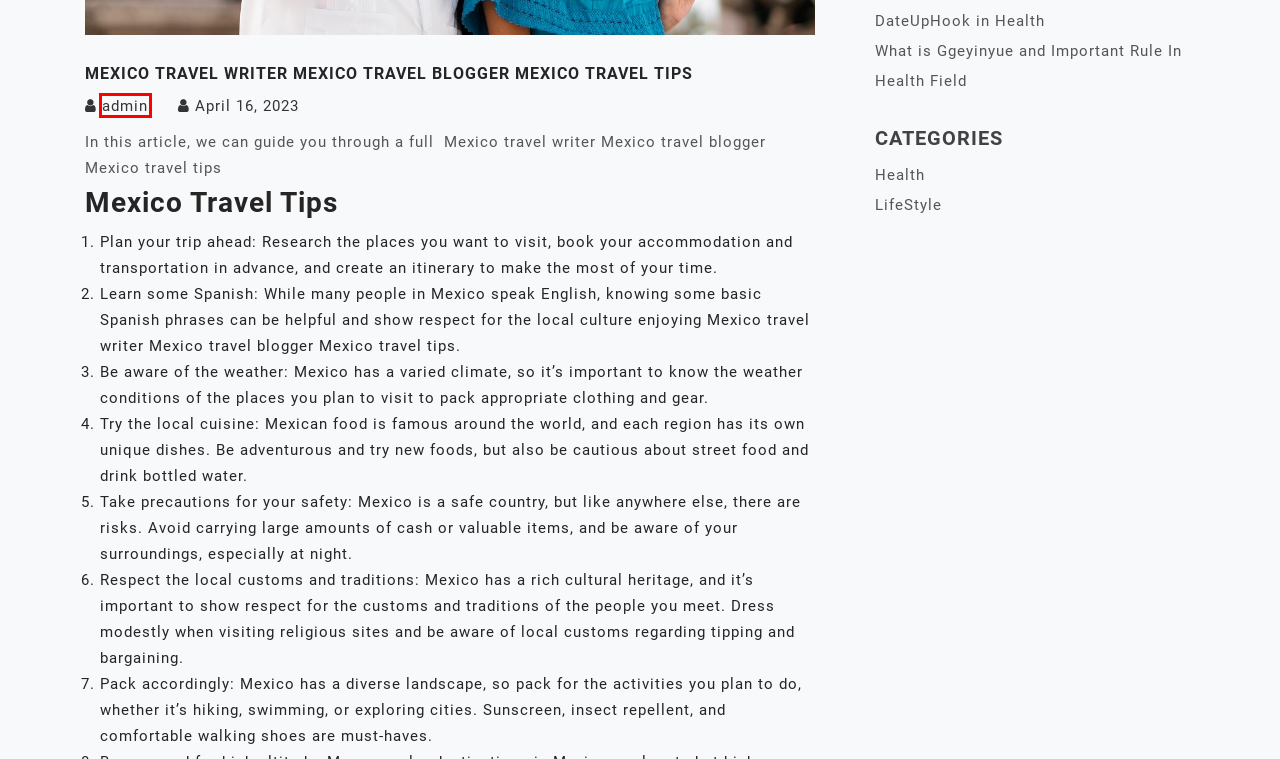You are provided with a screenshot of a webpage highlighting a UI element with a red bounding box. Choose the most suitable webpage description that matches the new page after clicking the element in the bounding box. Here are the candidates:
A. Flashpacker Family Travel Blog Travel with Kids - Health DoD
B. What is Ggeyinyue and Important Rule In Health Field - Health DoD
C. Luddenden Foot's Guide to Customizing Your Dream Engagement Ring - Health DoD
D. LifeStyle Archives - Health DoD
E. Dental tourism in Budapest - 5 Reasons For Getting Your Teeth Done in Hungary, Europe - Health DoD
F. admin, Author at Health DoD
G. Terms & Conditions - Health DoD
H. 7 Best Google APIs for Improving Your Web App - Health DoD

F